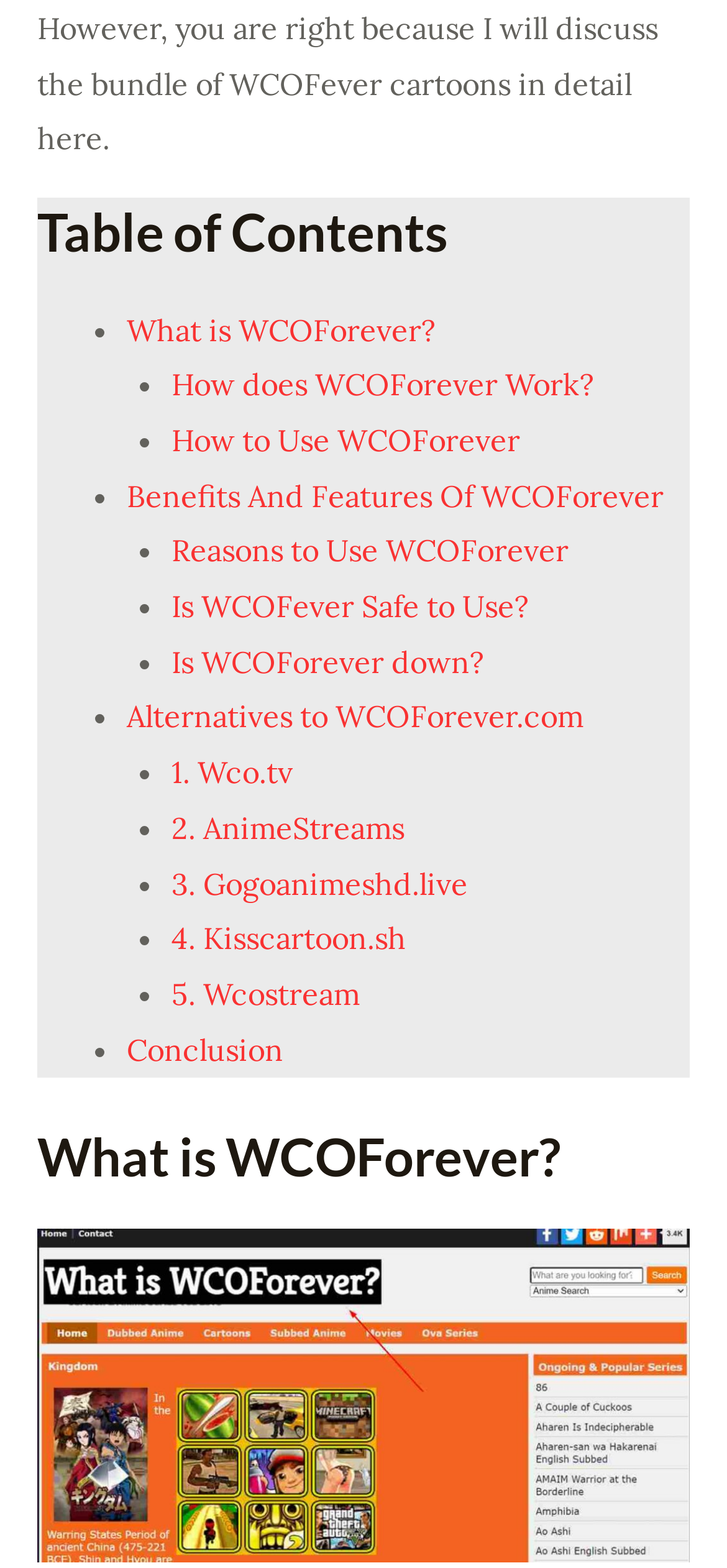Please find the bounding box for the following UI element description. Provide the coordinates in (top-left x, top-left y, bottom-right x, bottom-right y) format, with values between 0 and 1: Conclusion

[0.174, 0.657, 0.39, 0.681]